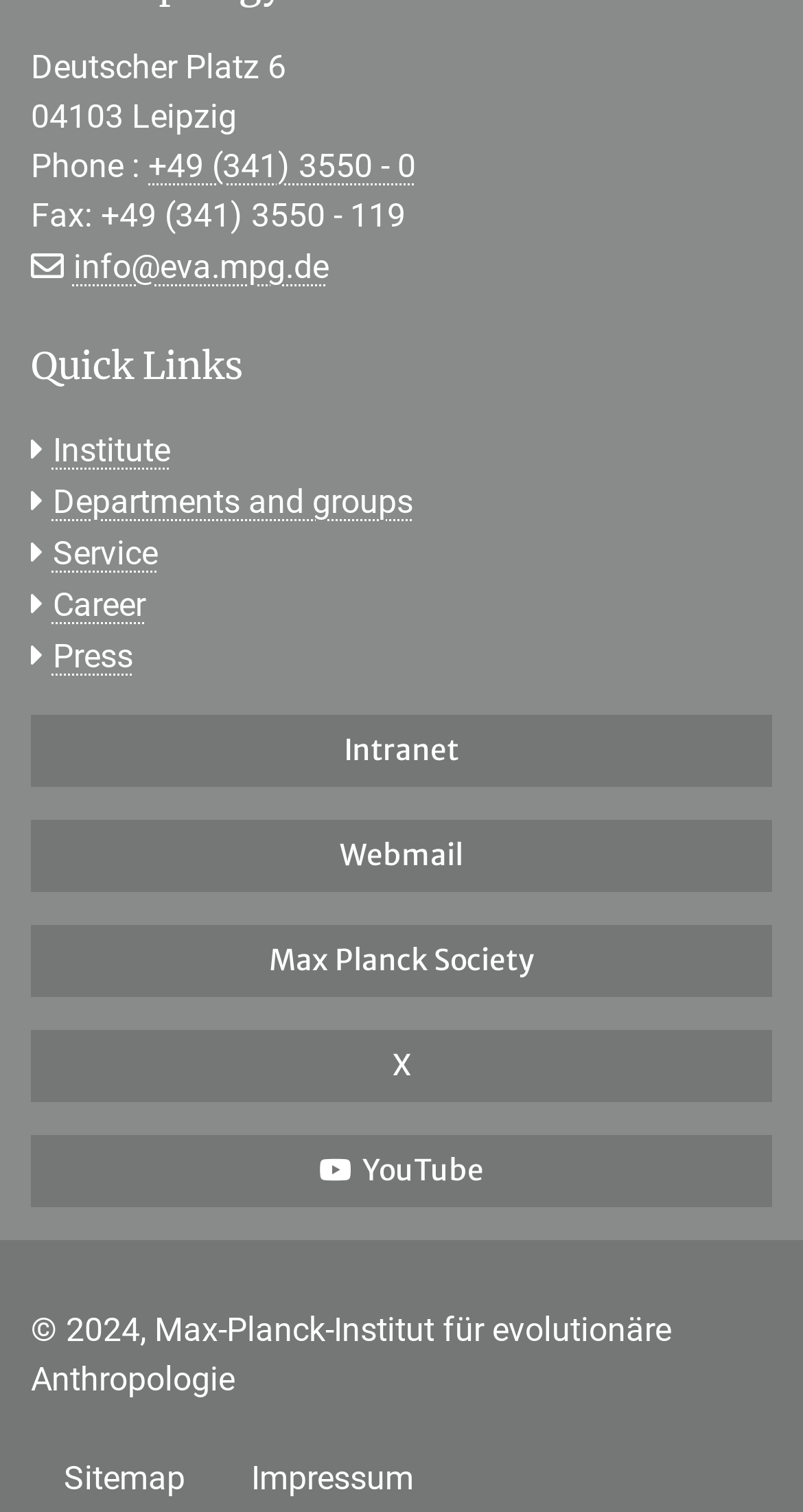Could you indicate the bounding box coordinates of the region to click in order to complete this instruction: "Go to Home page".

None